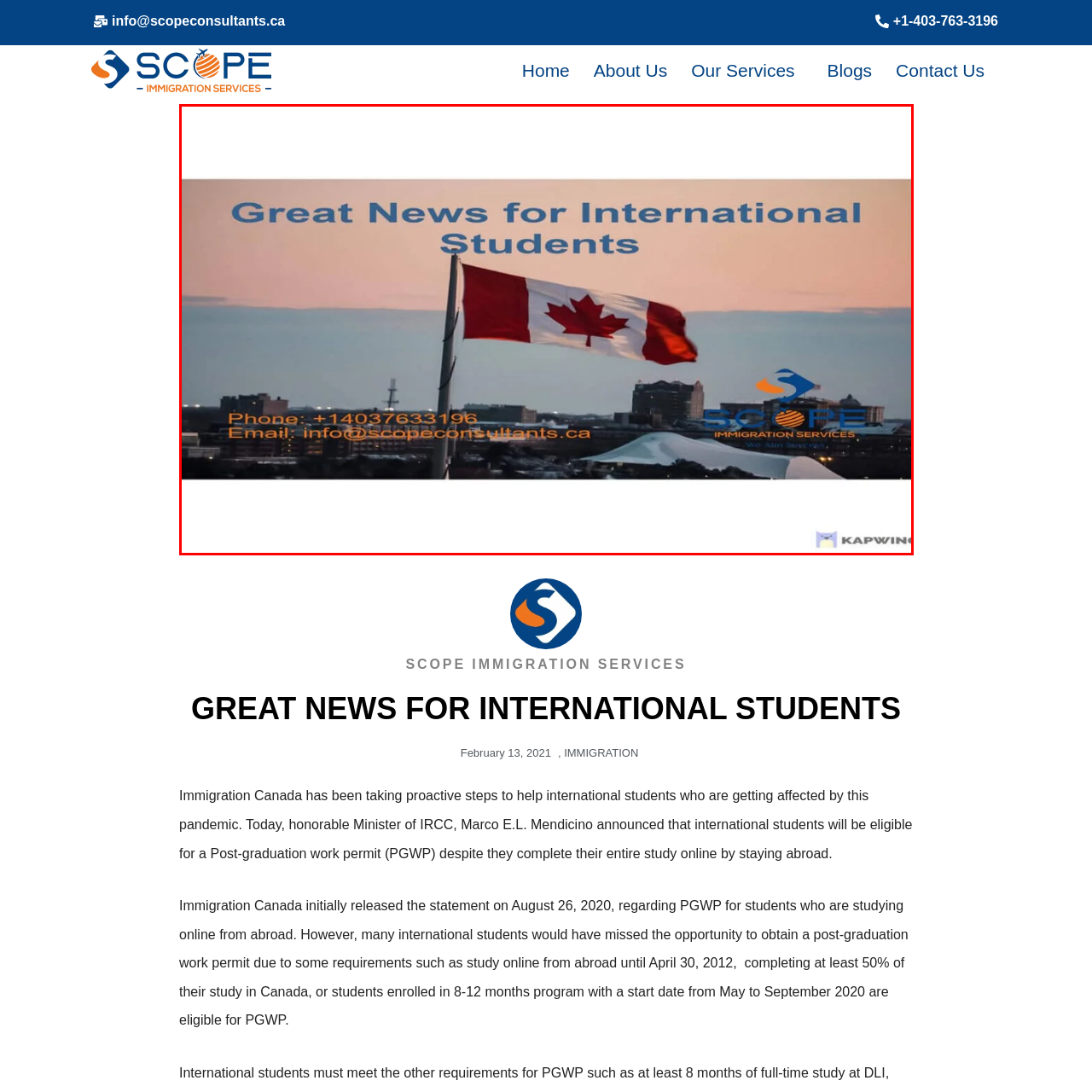What is the purpose of Scope Immigration Services?
Focus on the red bounded area in the image and respond to the question with a concise word or phrase.

Aiding international students